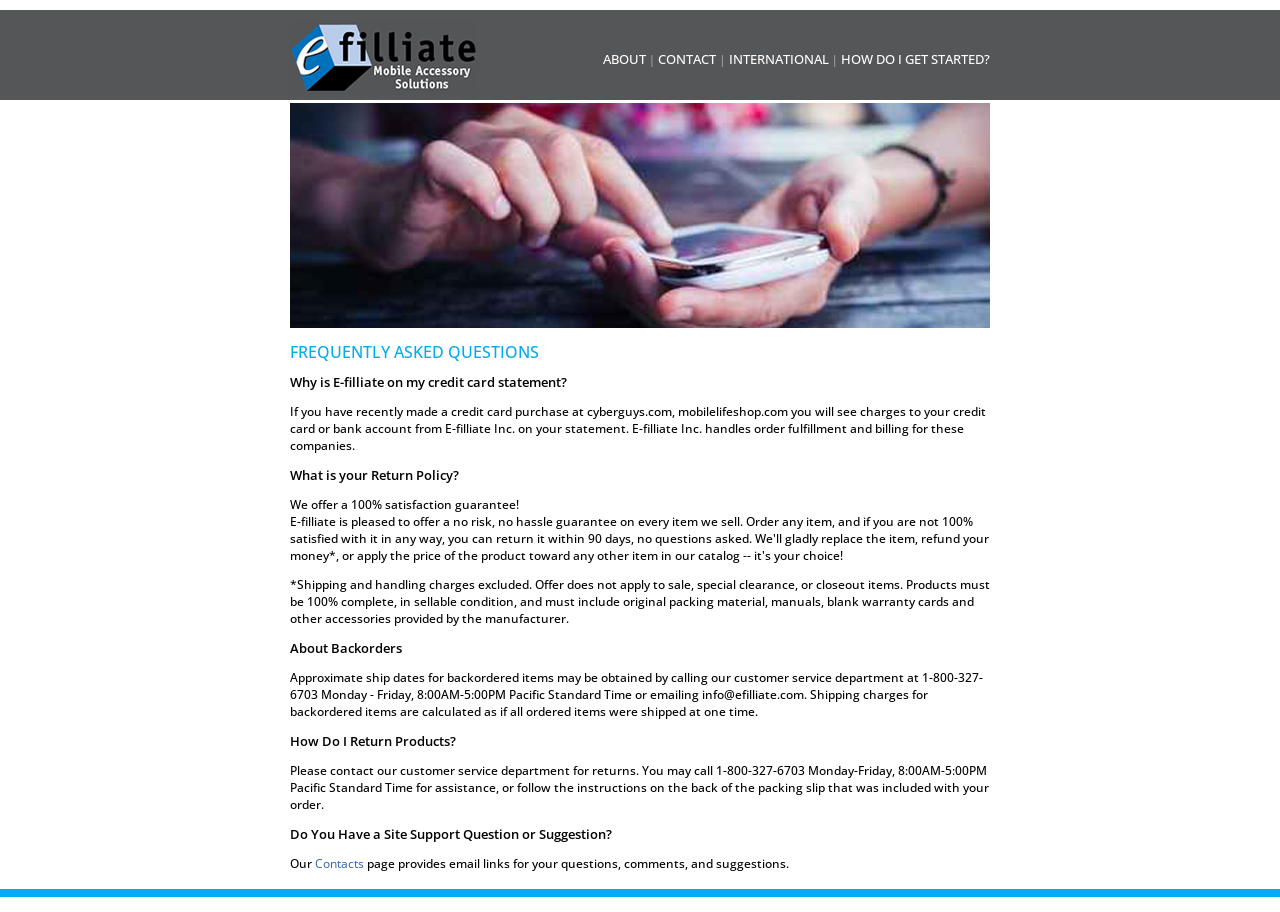What is the company name on the credit card statement?
Using the visual information from the image, give a one-word or short-phrase answer.

E-filliate Inc.